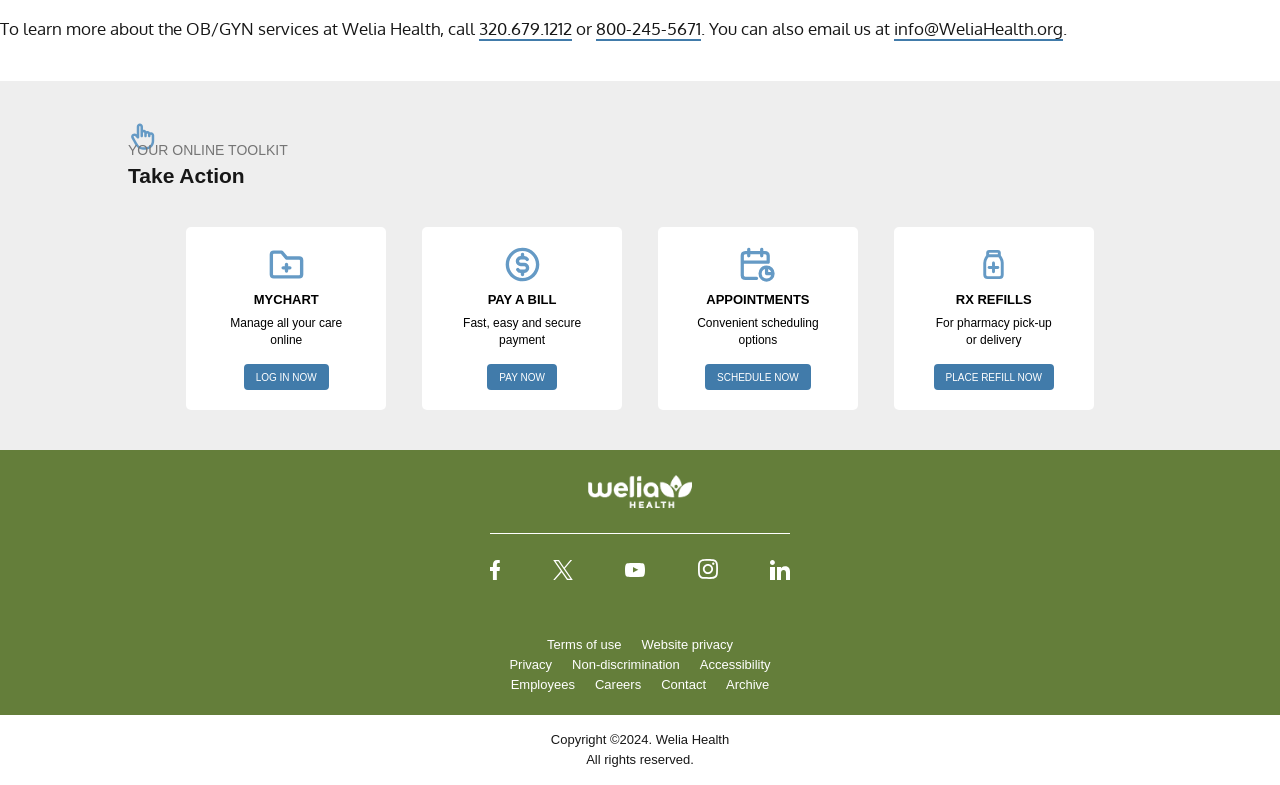Could you find the bounding box coordinates of the clickable area to complete this instruction: "Visit Facebook page"?

[0.383, 0.712, 0.391, 0.739]